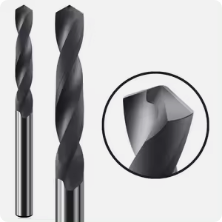Give a detailed explanation of what is happening in the image.

The image showcases a high-speed steel (HSS) twist drill bit with a sleek, modern design. The main image features two views of the drill bit: one with a long, spiraled shaft that highlights its cutting edge capabilities and another close-up in a circular inset, focusing on the tip design. The tip's unique angle and sharpness are crafted to enhance precision and efficiency in drilling through stainless steel and other metals. This drill bit is ideal for professionals and hobbyists alike, seeking reliable tools for metalworking applications.